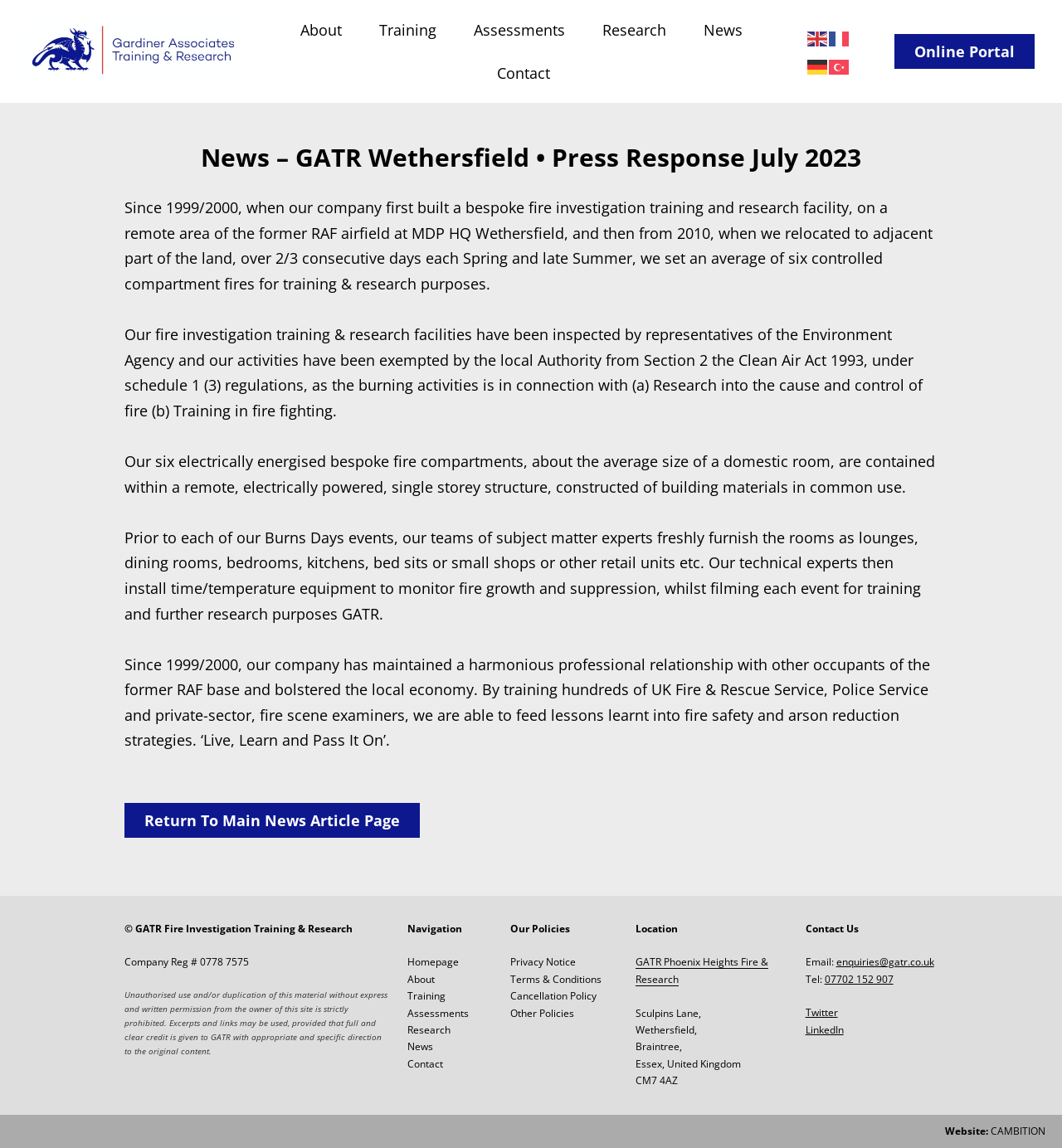Determine the bounding box coordinates for the clickable element to execute this instruction: "Go to the Online Portal". Provide the coordinates as four float numbers between 0 and 1, i.e., [left, top, right, bottom].

[0.843, 0.03, 0.975, 0.06]